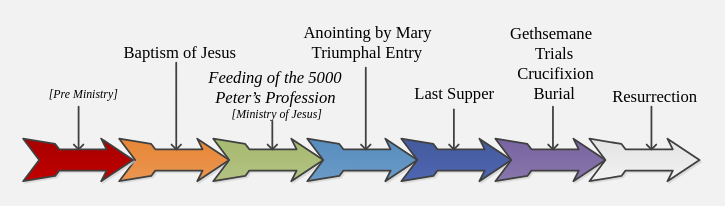Utilize the information from the image to answer the question in detail:
What is the last event in the timeline?

The timeline culminates with the 'Resurrection', emphasizing the central tenet of Christian belief—the victory over death and the promise of eternal life, making it the last event in the timeline.